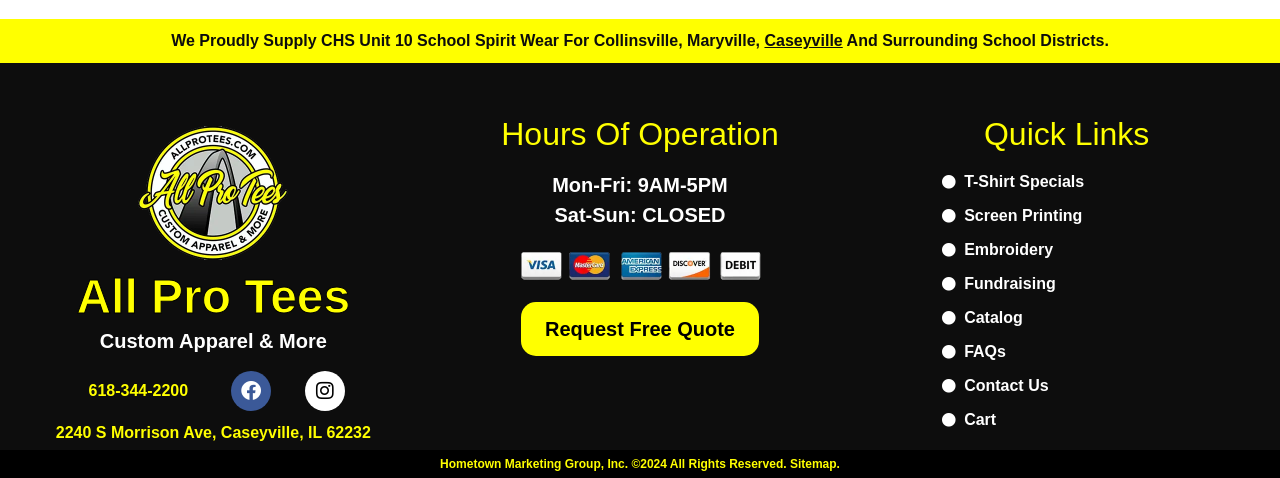Respond to the following query with just one word or a short phrase: 
What is the phone number of the supplier?

618-344-2200